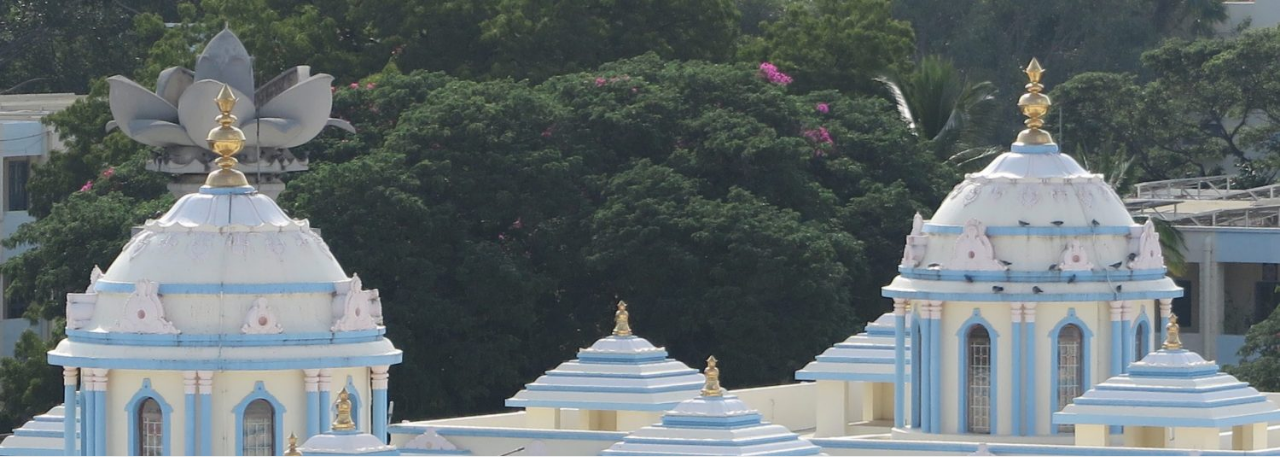What is the color of the foliage in the background?
Please use the image to provide an in-depth answer to the question.

The caption states that 'lush green foliage adds a vibrant contrast' to the scene, implying that the foliage in the background is green in color.